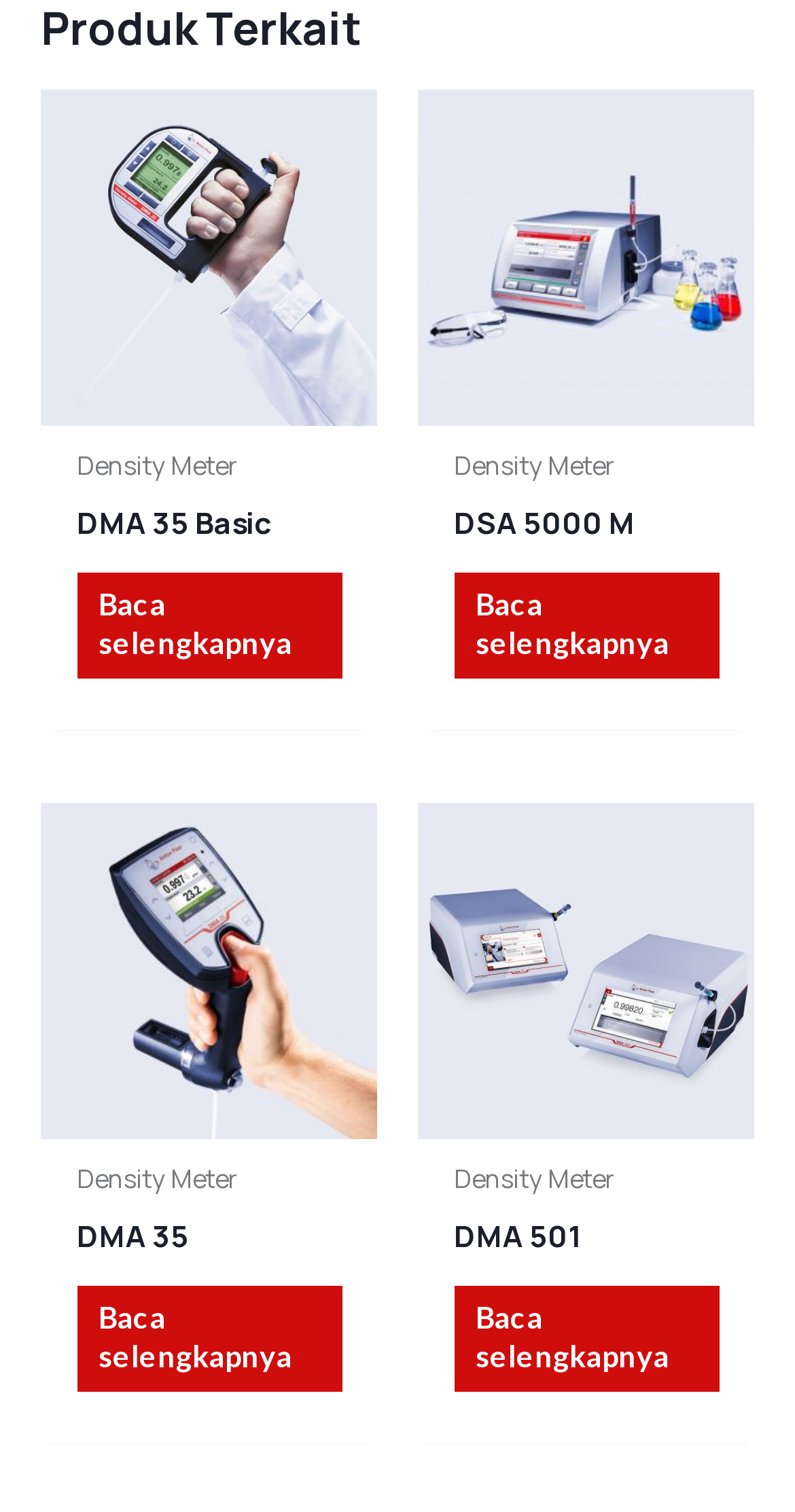Please identify the bounding box coordinates of the region to click in order to complete the task: "Read more about DSA 5000 M". The coordinates must be four float numbers between 0 and 1, specified as [left, top, right, bottom].

[0.571, 0.378, 0.904, 0.449]